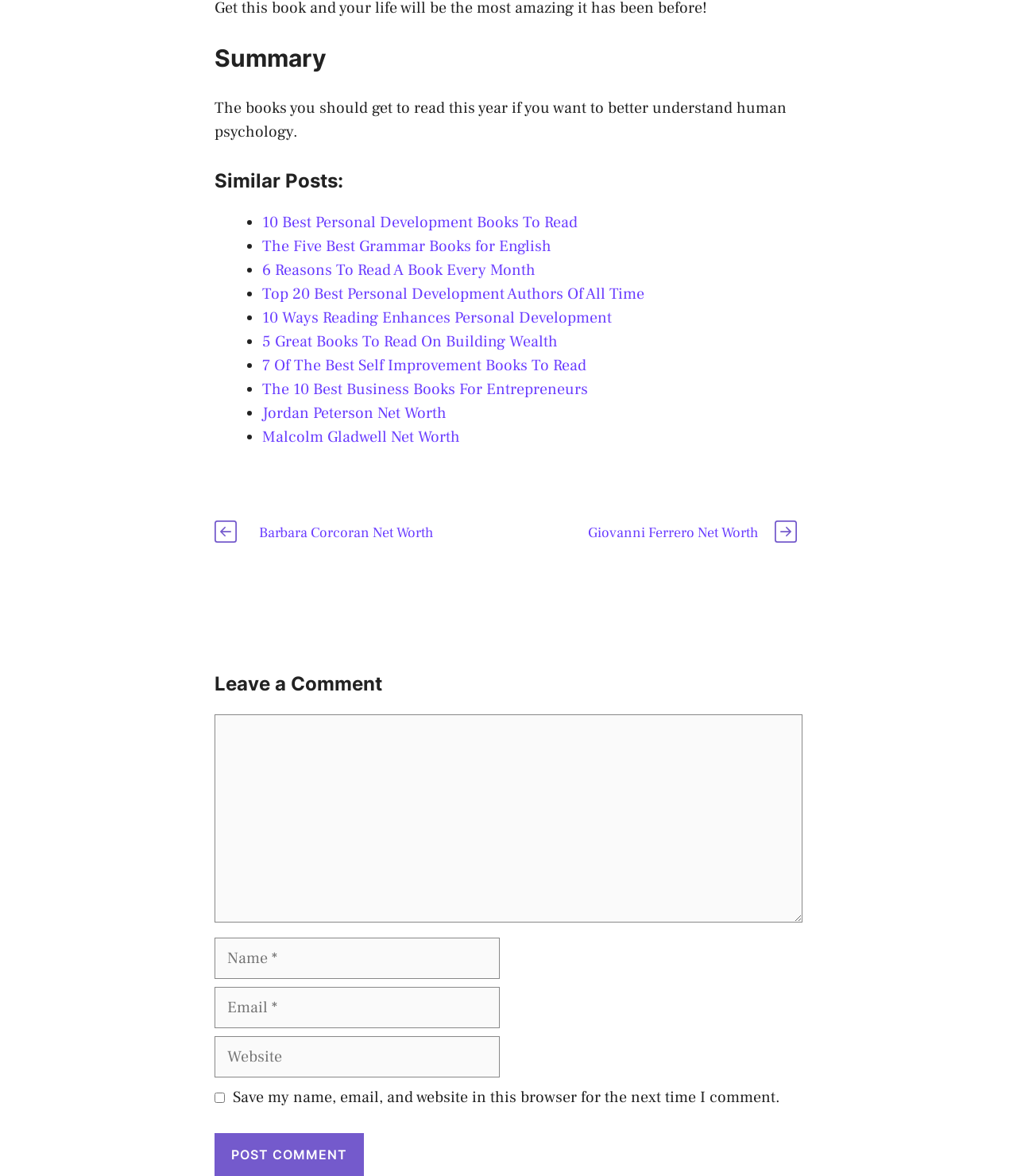What is the last similar post listed? Examine the screenshot and reply using just one word or a brief phrase.

Malcolm Gladwell Net Worth